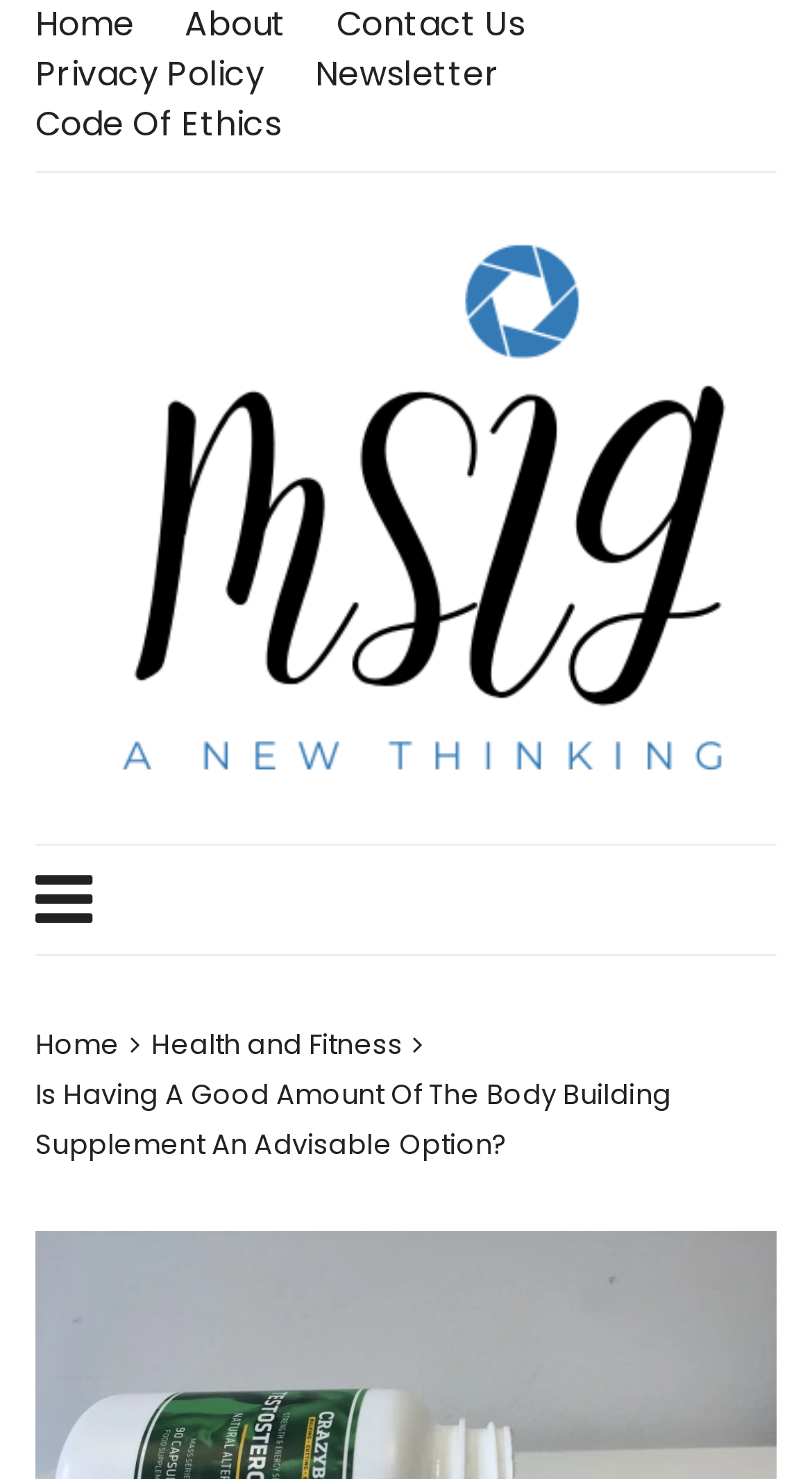Locate the bounding box coordinates of the clickable element to fulfill the following instruction: "view newsletter". Provide the coordinates as four float numbers between 0 and 1 in the format [left, top, right, bottom].

[0.388, 0.034, 0.615, 0.068]